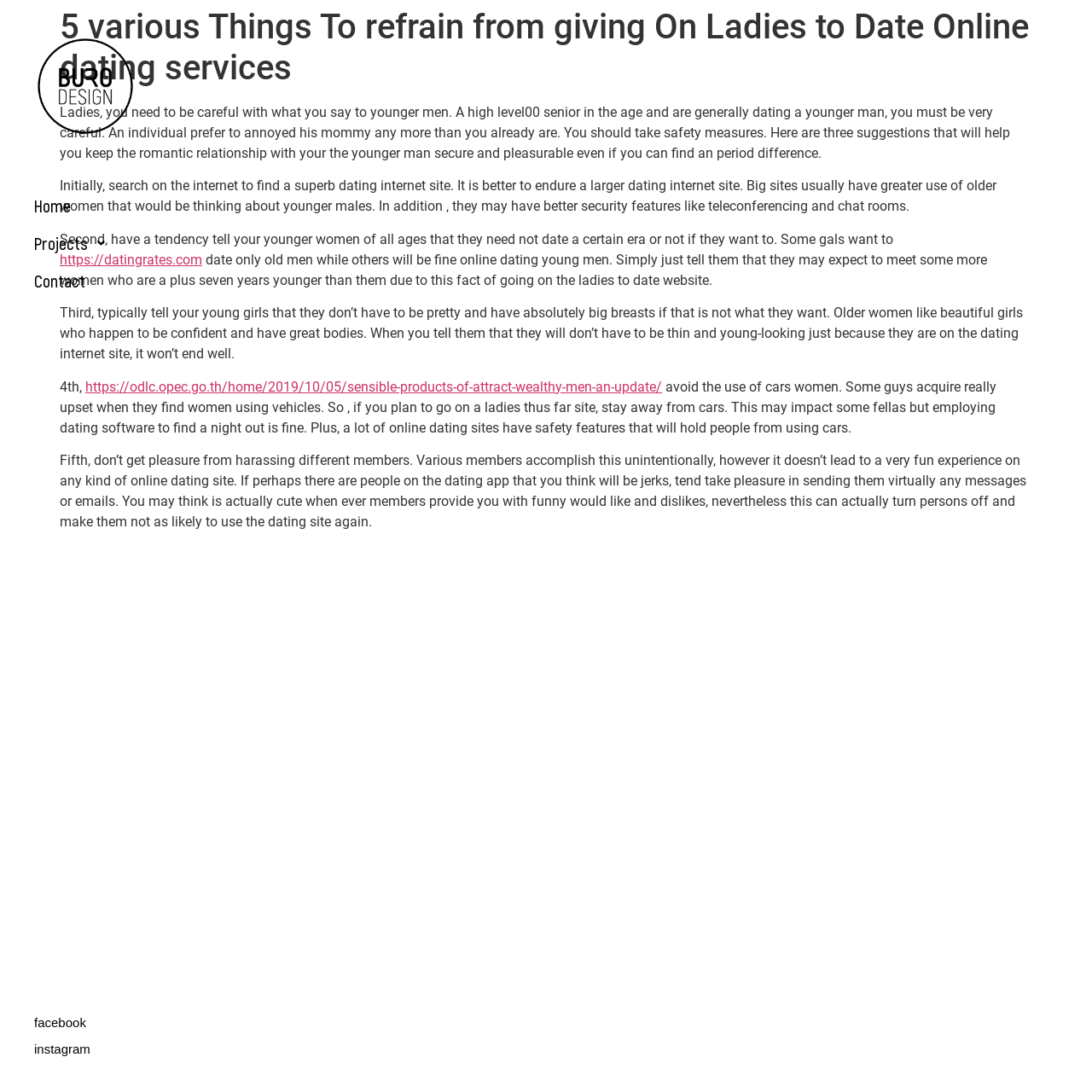Based on the element description facebook, identify the bounding box coordinates for the UI element. The coordinates should be in the format (top-left x, top-left y, bottom-right x, bottom-right y) and within the 0 to 1 range.

[0.031, 0.928, 0.079, 0.945]